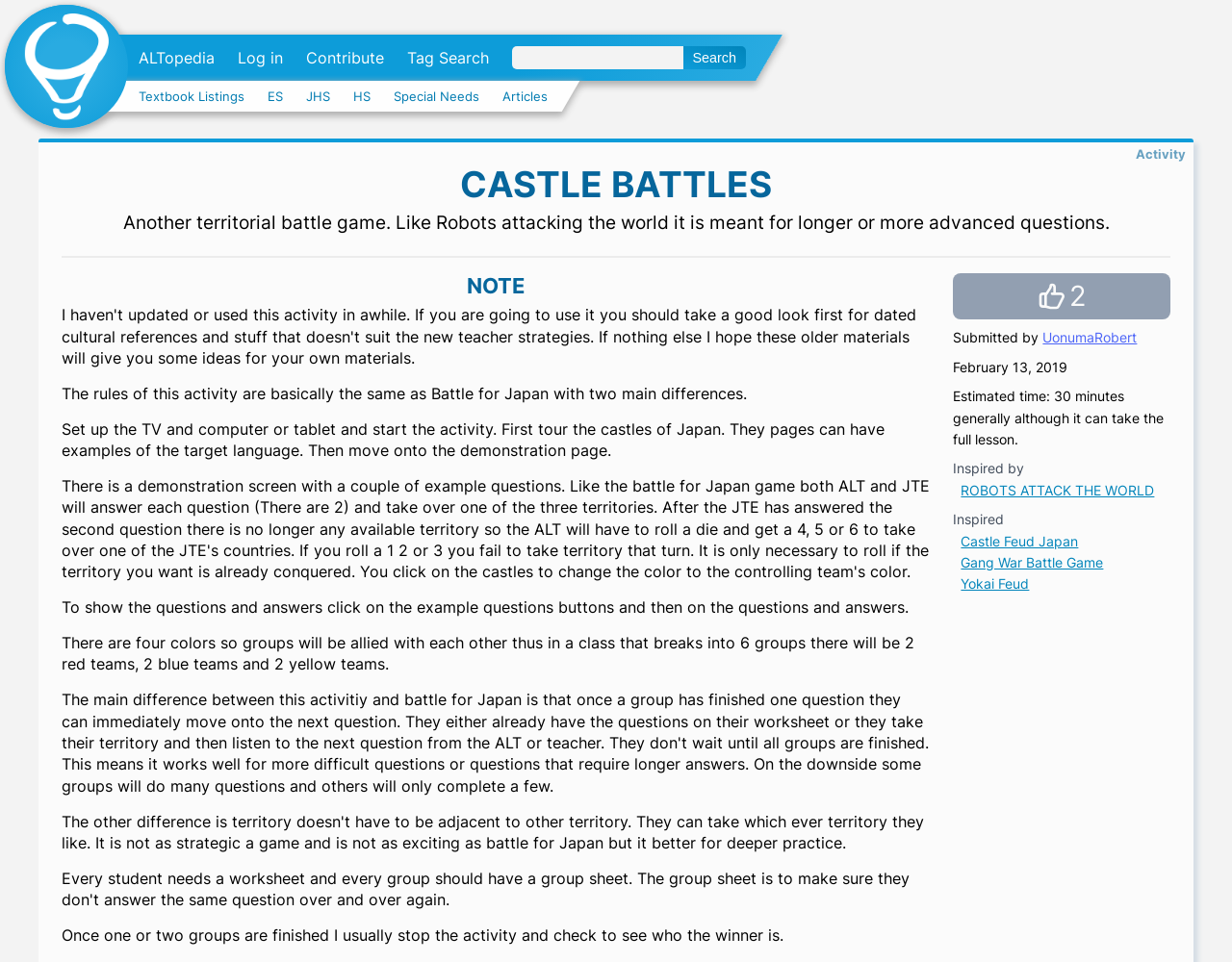Provide a one-word or short-phrase response to the question:
How many teams will be formed in a class of 6 groups?

2 red, 2 blue, 2 yellow